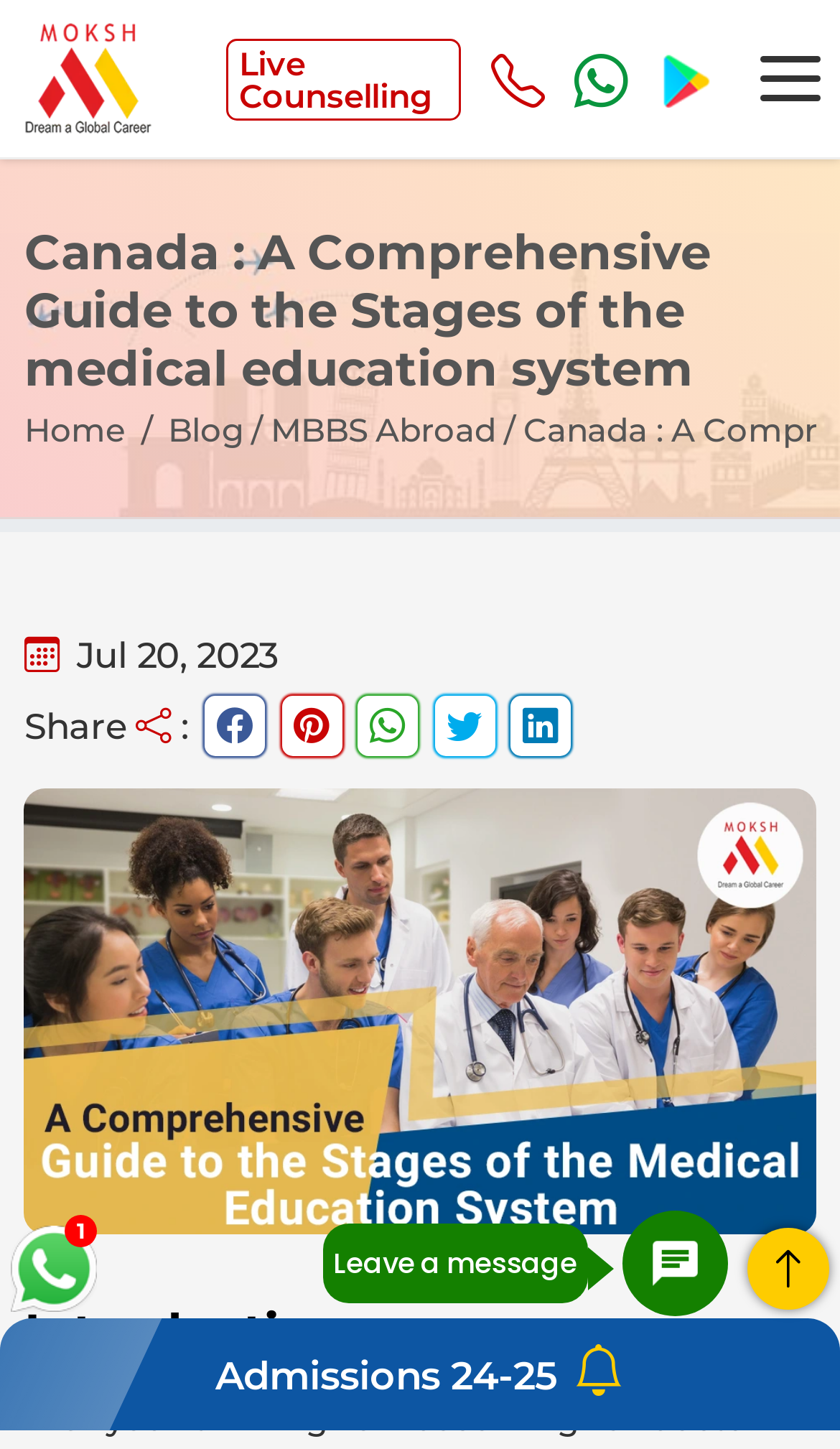Please identify the bounding box coordinates of the element that needs to be clicked to execute the following command: "Click the Download now button". Provide the bounding box using four float numbers between 0 and 1, formatted as [left, top, right, bottom].

[0.784, 0.036, 0.848, 0.074]